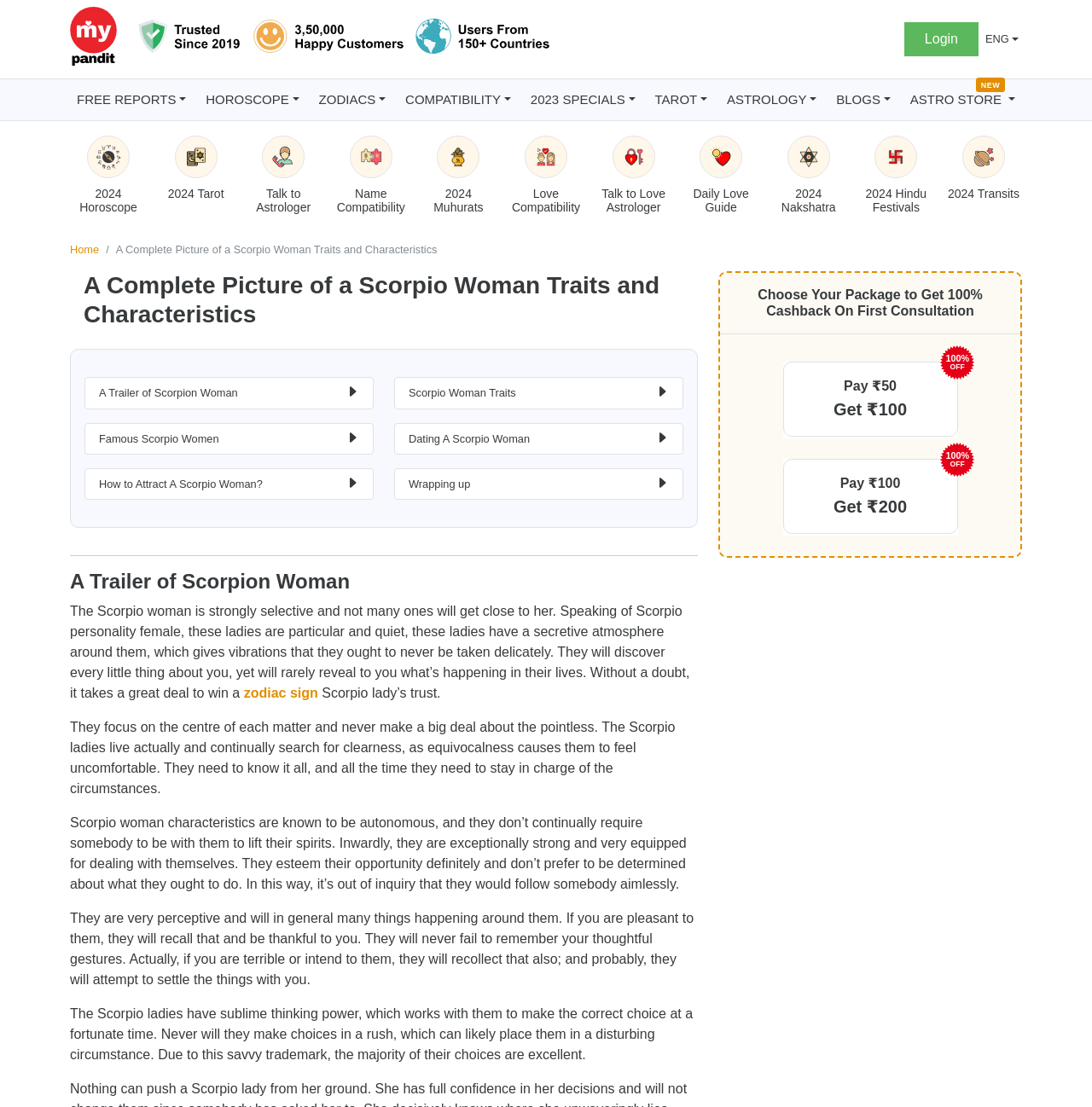Locate the bounding box coordinates of the element that should be clicked to execute the following instruction: "Choose the 'Pay ₹50 Get ₹100 100% off' package".

[0.717, 0.326, 0.877, 0.394]